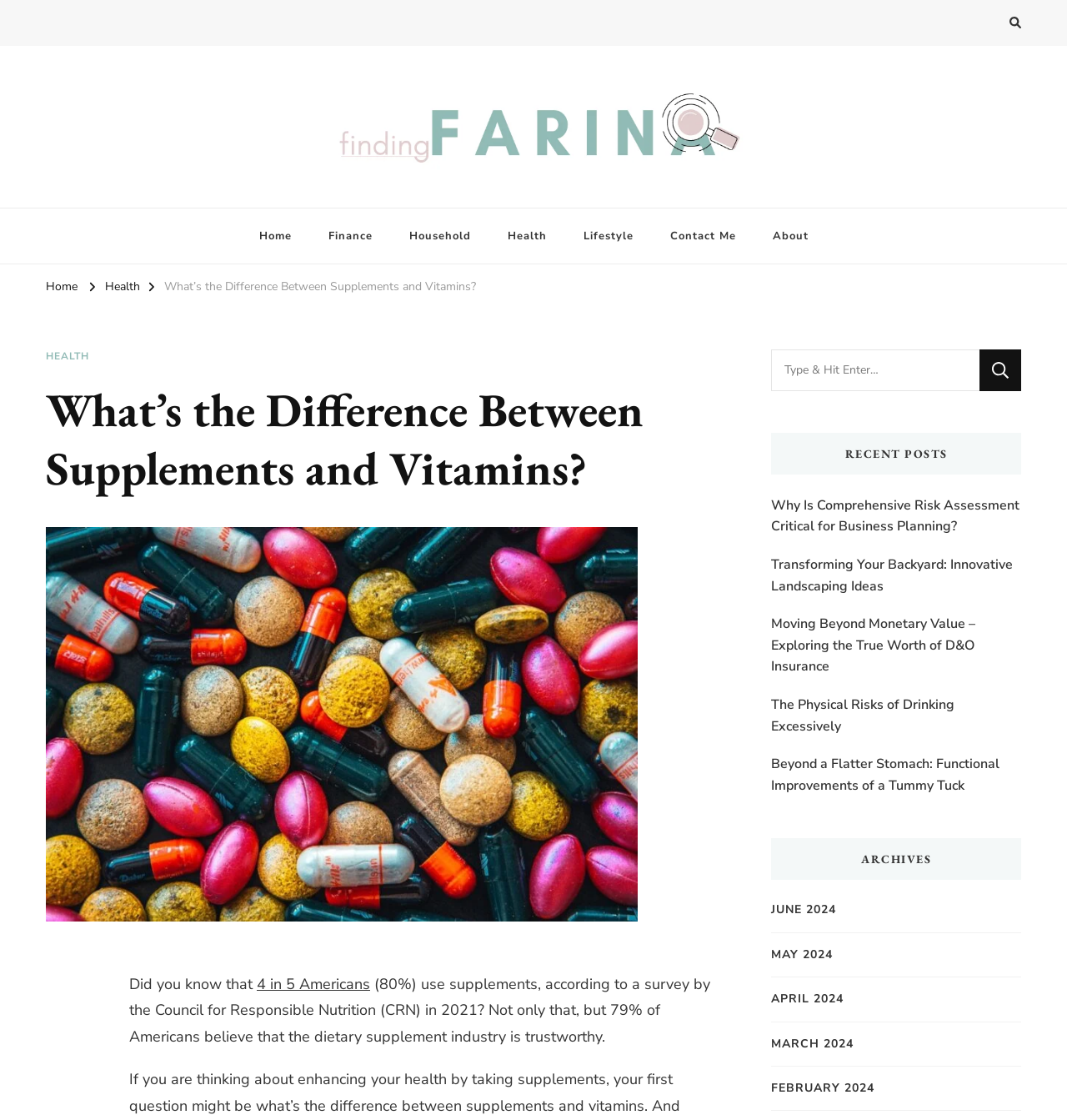Determine the bounding box coordinates of the clickable element to achieve the following action: 'Go to the 'About' page'. Provide the coordinates as four float values between 0 and 1, formatted as [left, top, right, bottom].

[0.707, 0.186, 0.775, 0.236]